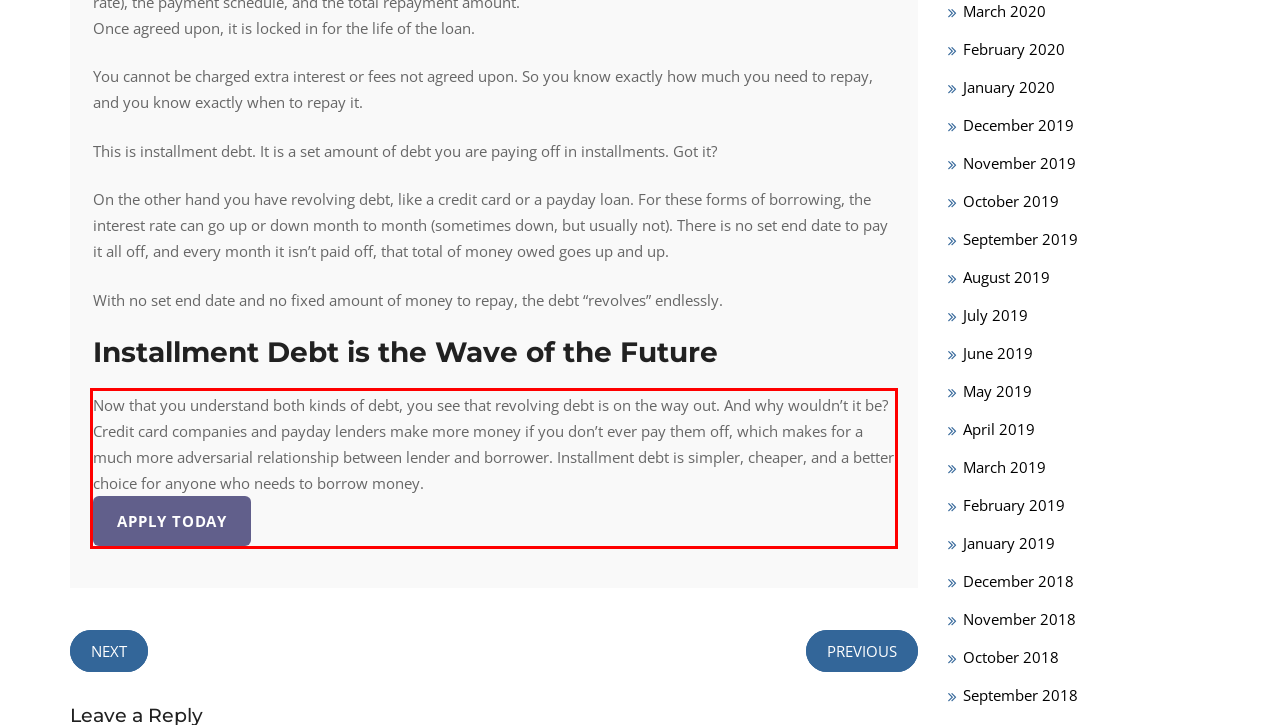You are given a screenshot showing a webpage with a red bounding box. Perform OCR to capture the text within the red bounding box.

Now that you understand both kinds of debt, you see that revolving debt is on the way out. And why wouldn’t it be? Credit card companies and payday lenders make more money if you don’t ever pay them off, which makes for a much more adversarial relationship between lender and borrower. Installment debt is simpler, cheaper, and a better choice for anyone who needs to borrow money. APPLY TODAY